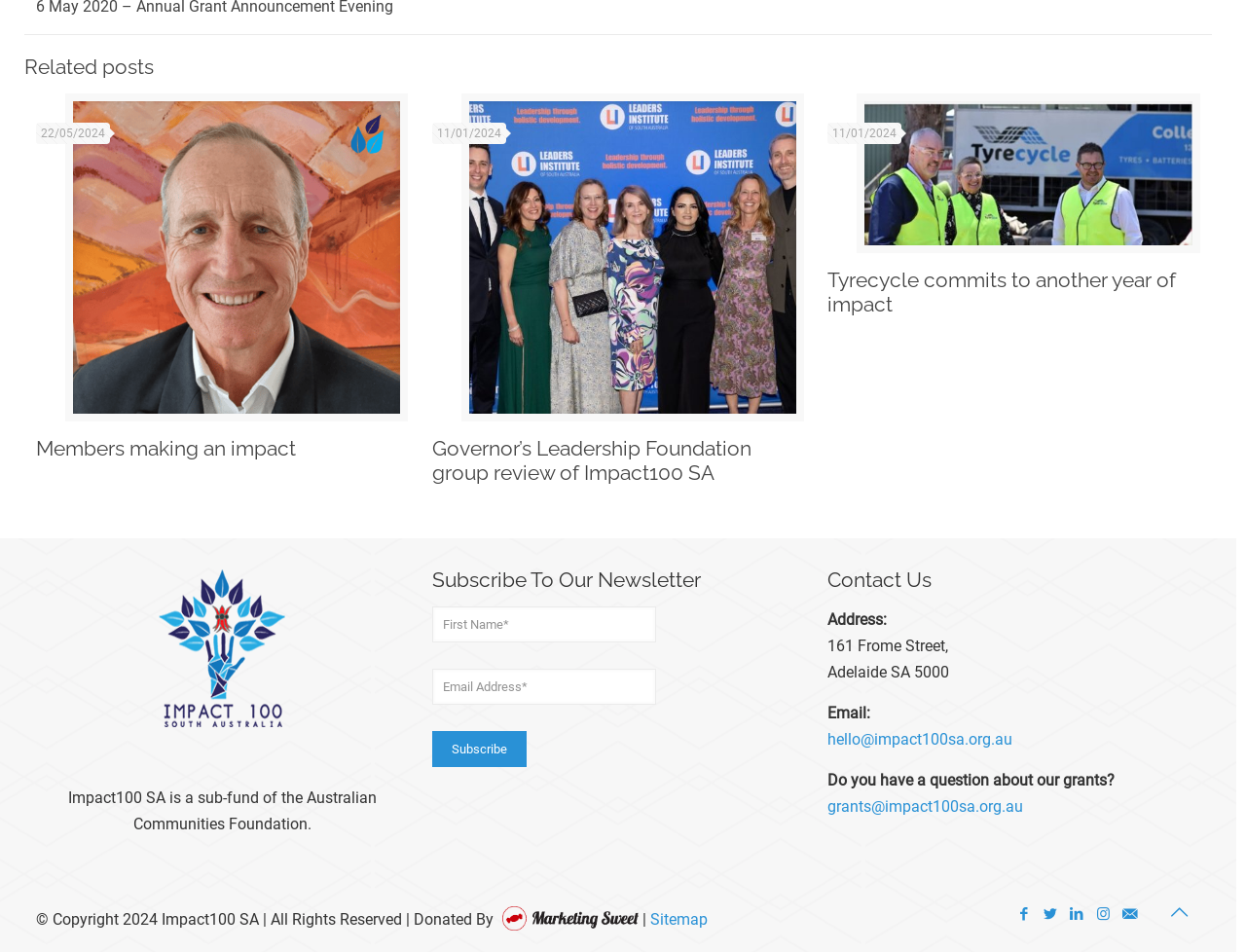What is the purpose of the newsletter subscription?
Refer to the image and give a detailed response to the question.

The purpose of the newsletter subscription can be inferred from the context of the webpage, which is to receive updates about the organization's activities and impact. This is evident from the presence of a newsletter subscription form on the webpage.